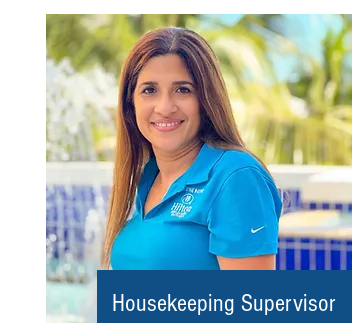Is the background of the image natural?
Using the visual information, answer the question in a single word or phrase.

Yes